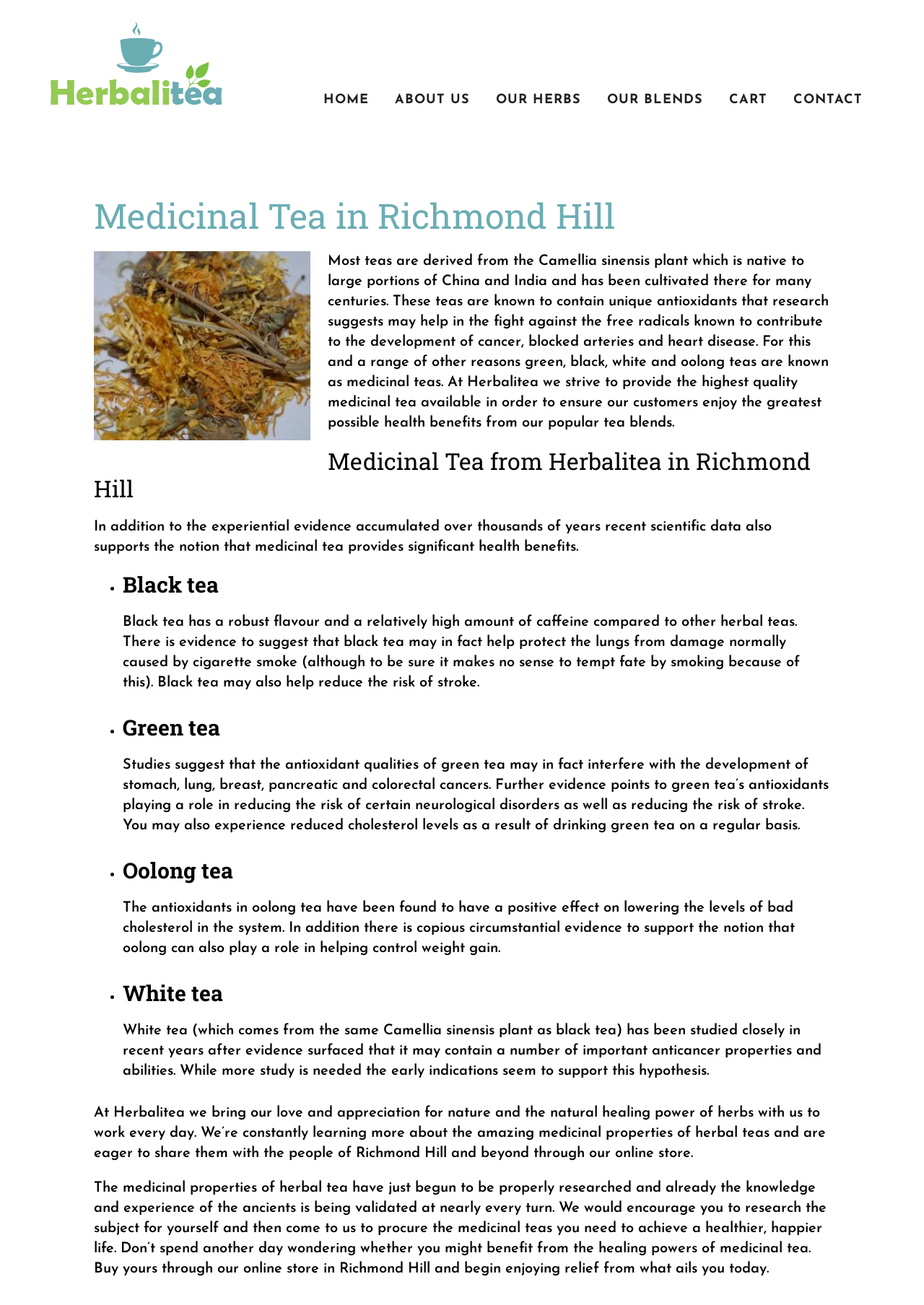Identify the bounding box coordinates for the UI element described as follows: "Our Blends". Ensure the coordinates are four float numbers between 0 and 1, formatted as [left, top, right, bottom].

[0.645, 0.0, 0.773, 0.091]